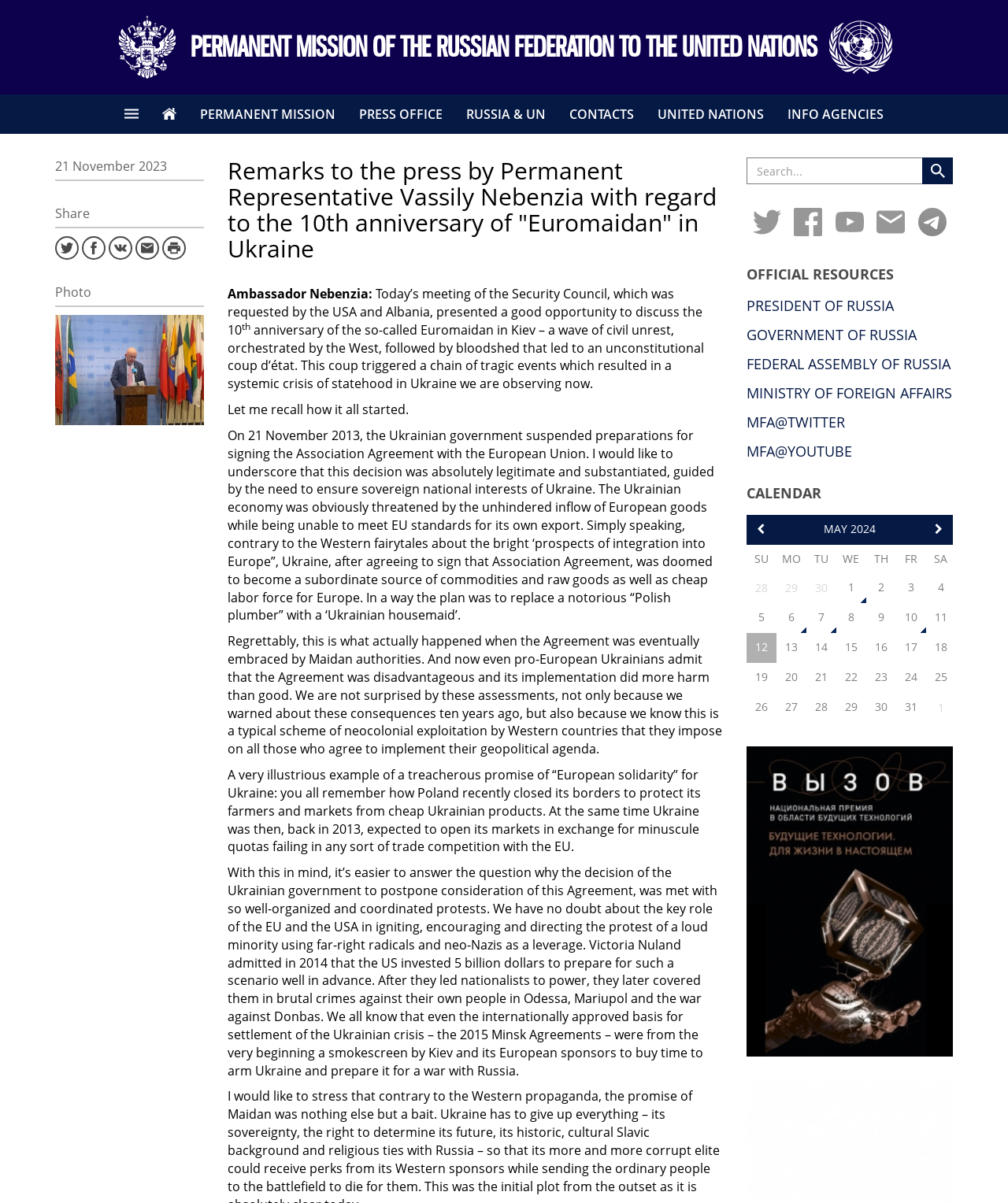Provide a one-word or brief phrase answer to the question:
How many official resources are listed?

5